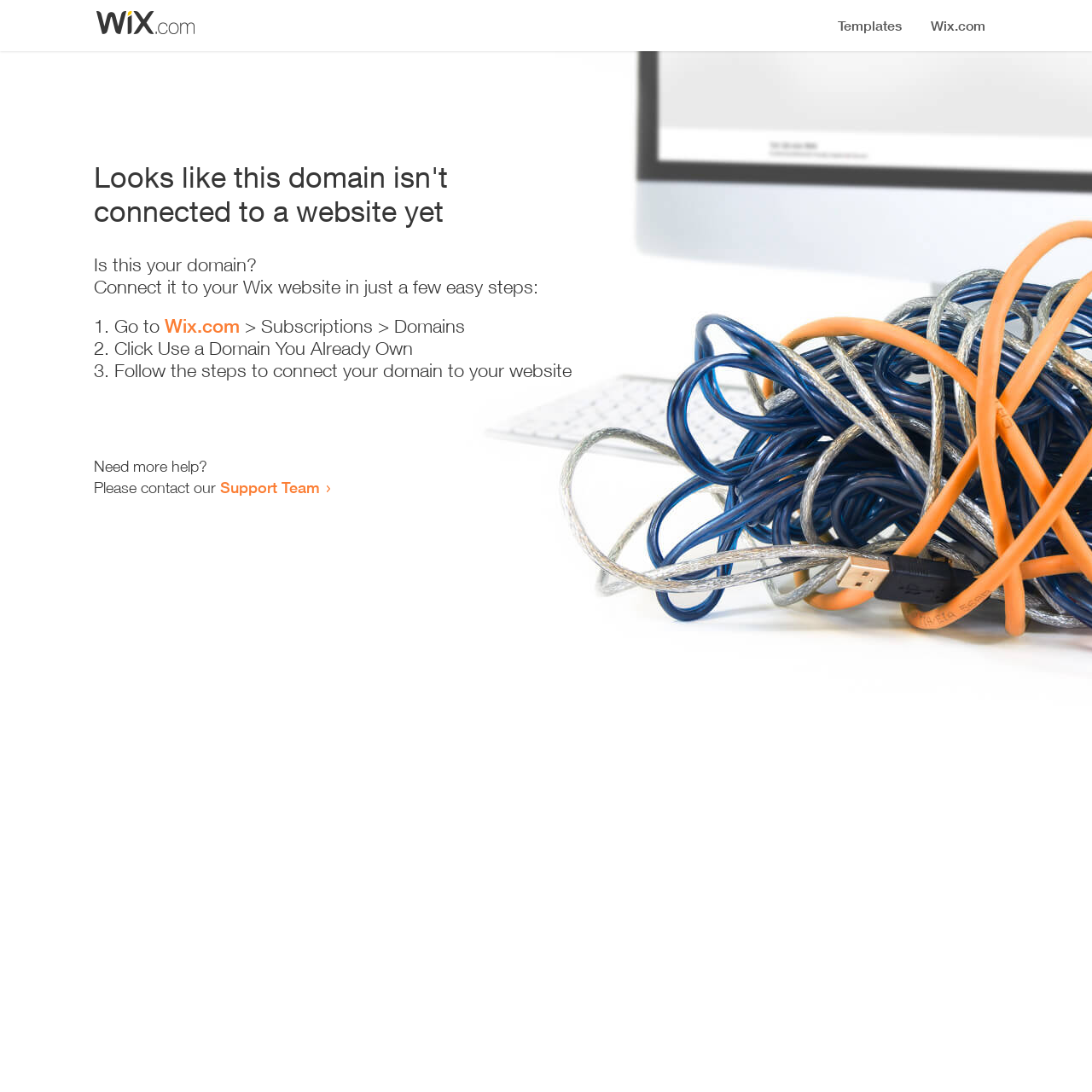How many steps are required to connect the domain?
From the image, respond using a single word or phrase.

3